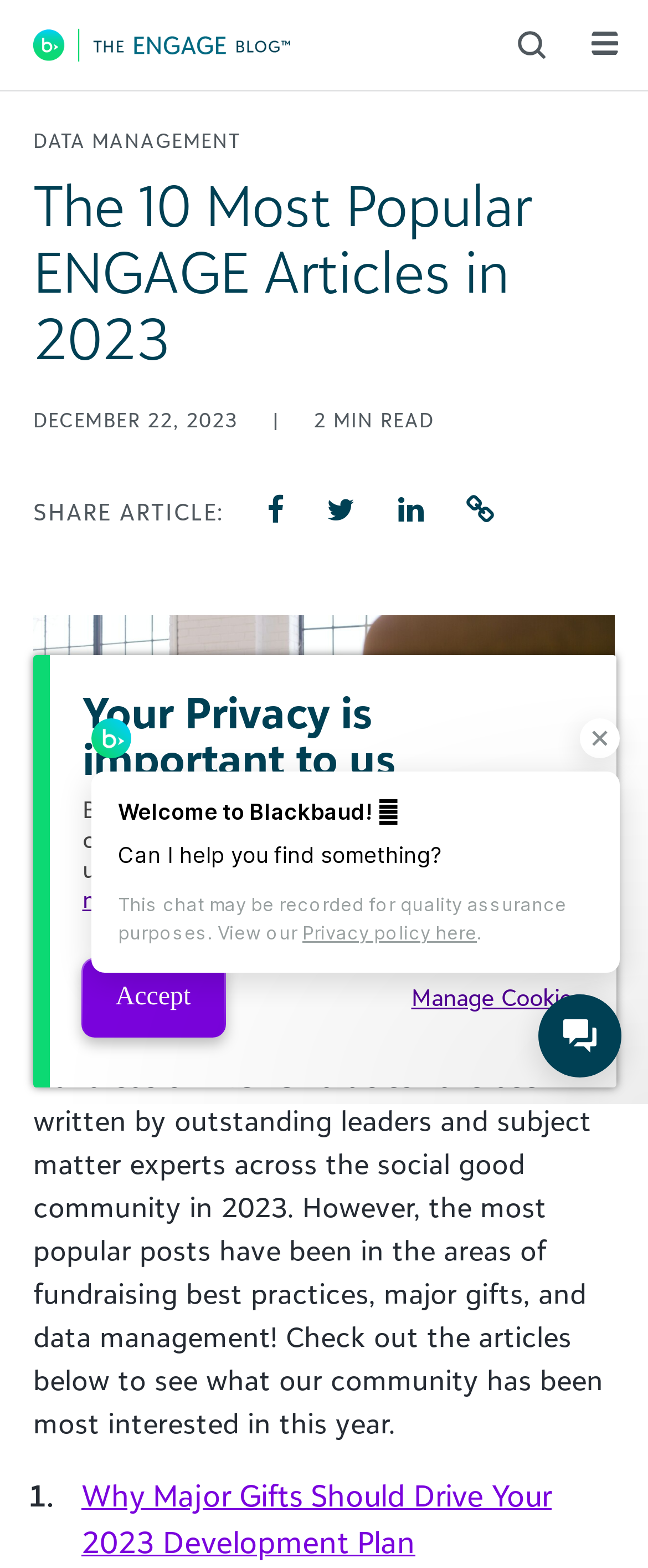Please give a succinct answer to the question in one word or phrase:
How many articles are listed?

10